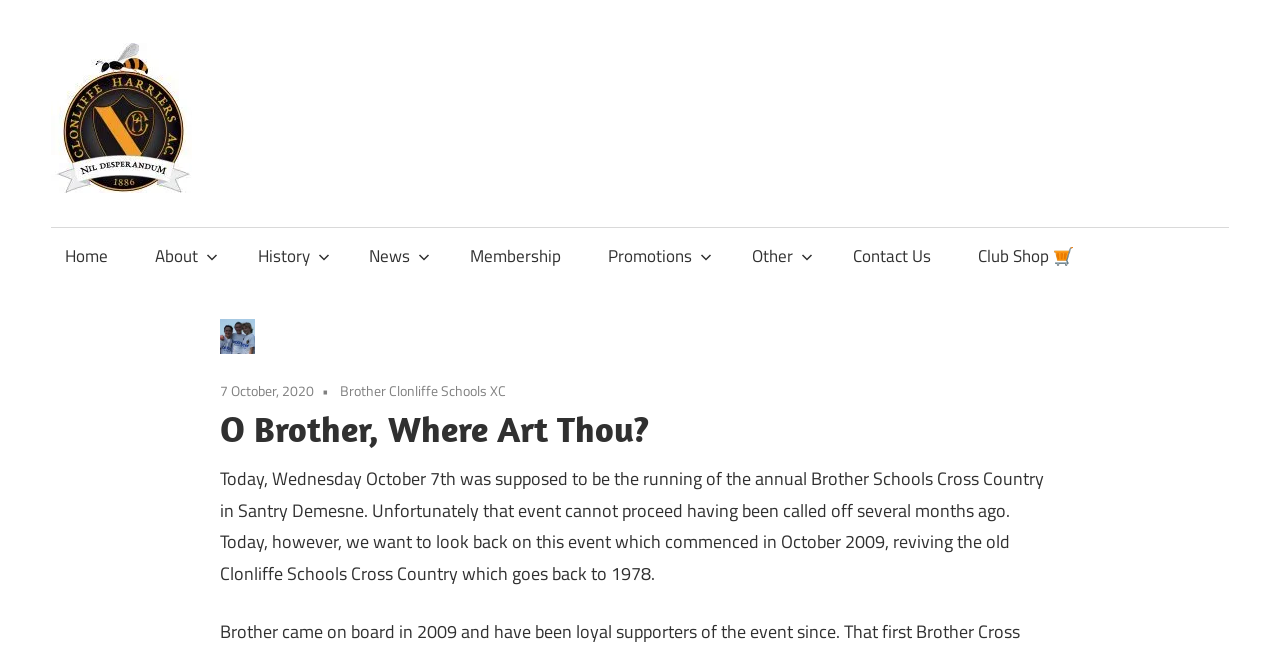Please give a one-word or short phrase response to the following question: 
What is the name of the demesne where the event was supposed to take place?

Santry Demesne